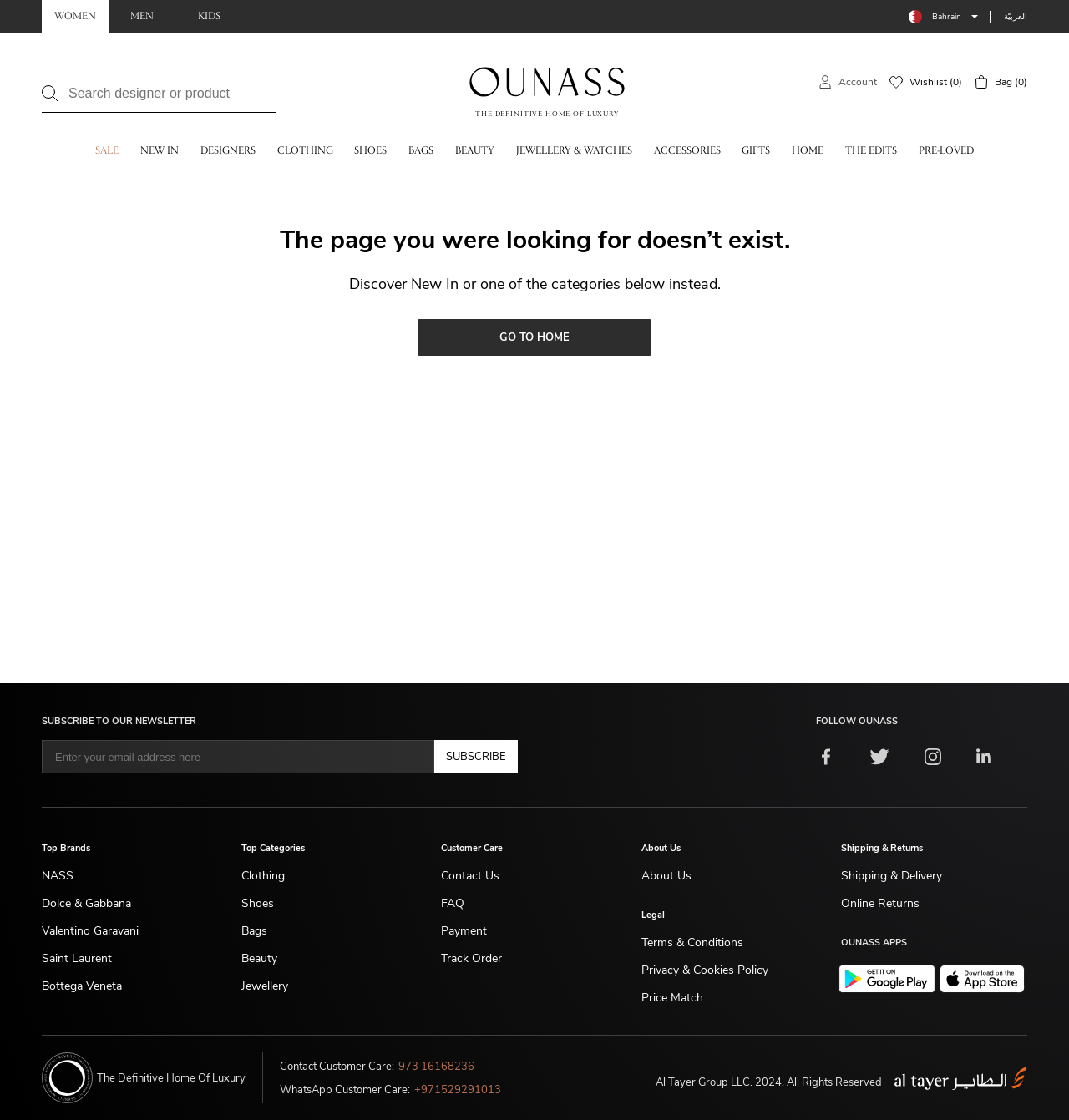Please identify the bounding box coordinates of the region to click in order to complete the given instruction: "Read the 'Study Tips' blog". The coordinates should be four float numbers between 0 and 1, i.e., [left, top, right, bottom].

None